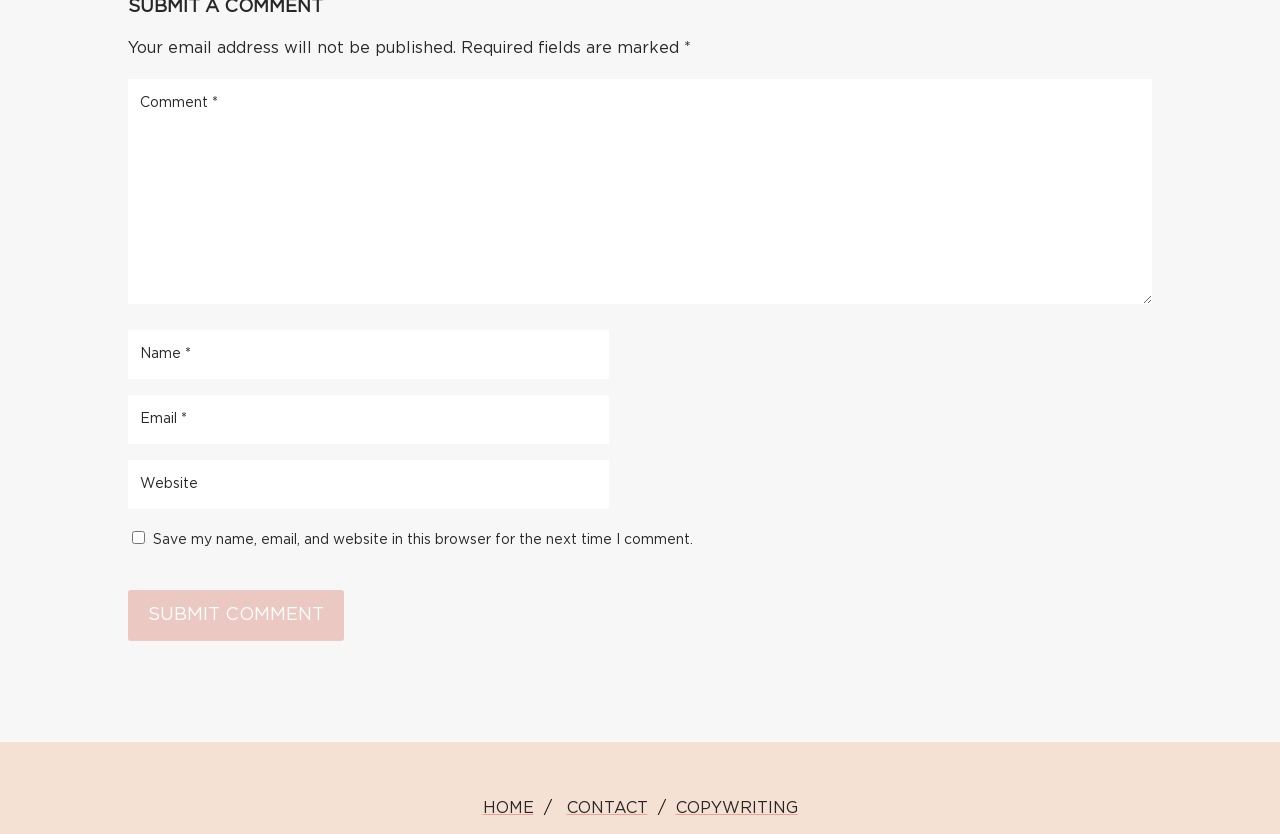Can you identify the bounding box coordinates of the clickable region needed to carry out this instruction: 'Submit your comment'? The coordinates should be four float numbers within the range of 0 to 1, stated as [left, top, right, bottom].

[0.1, 0.708, 0.269, 0.768]